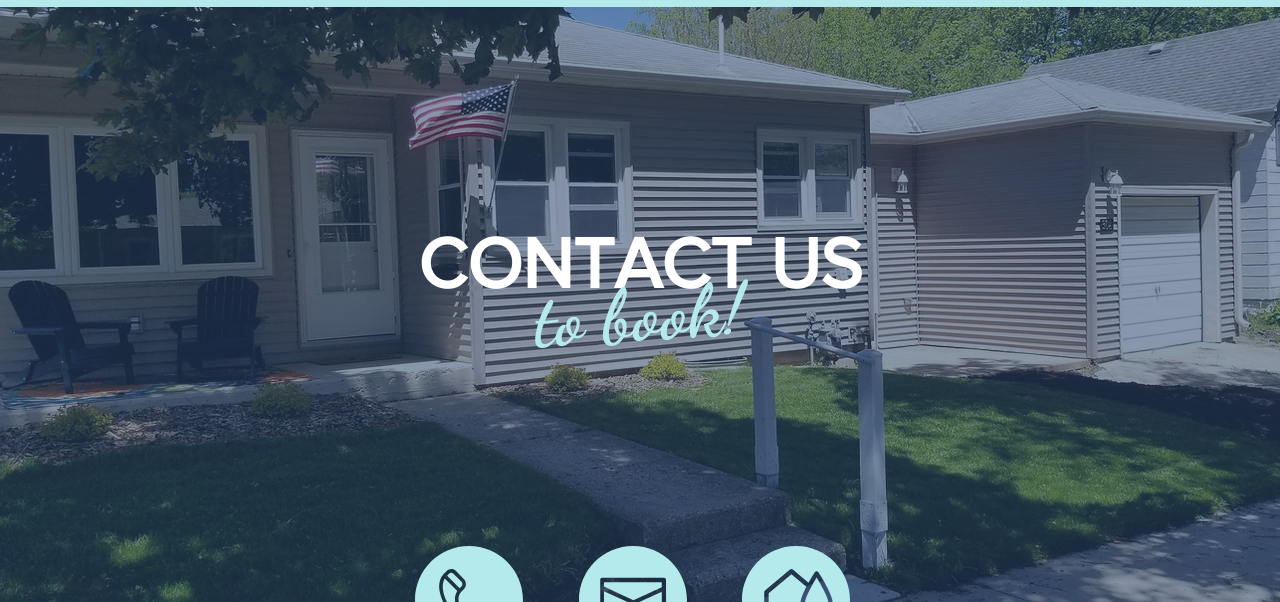Respond to the following query with just one word or a short phrase: 
What is the purpose of the message 'CONTACT US to book!'?

To book the rental